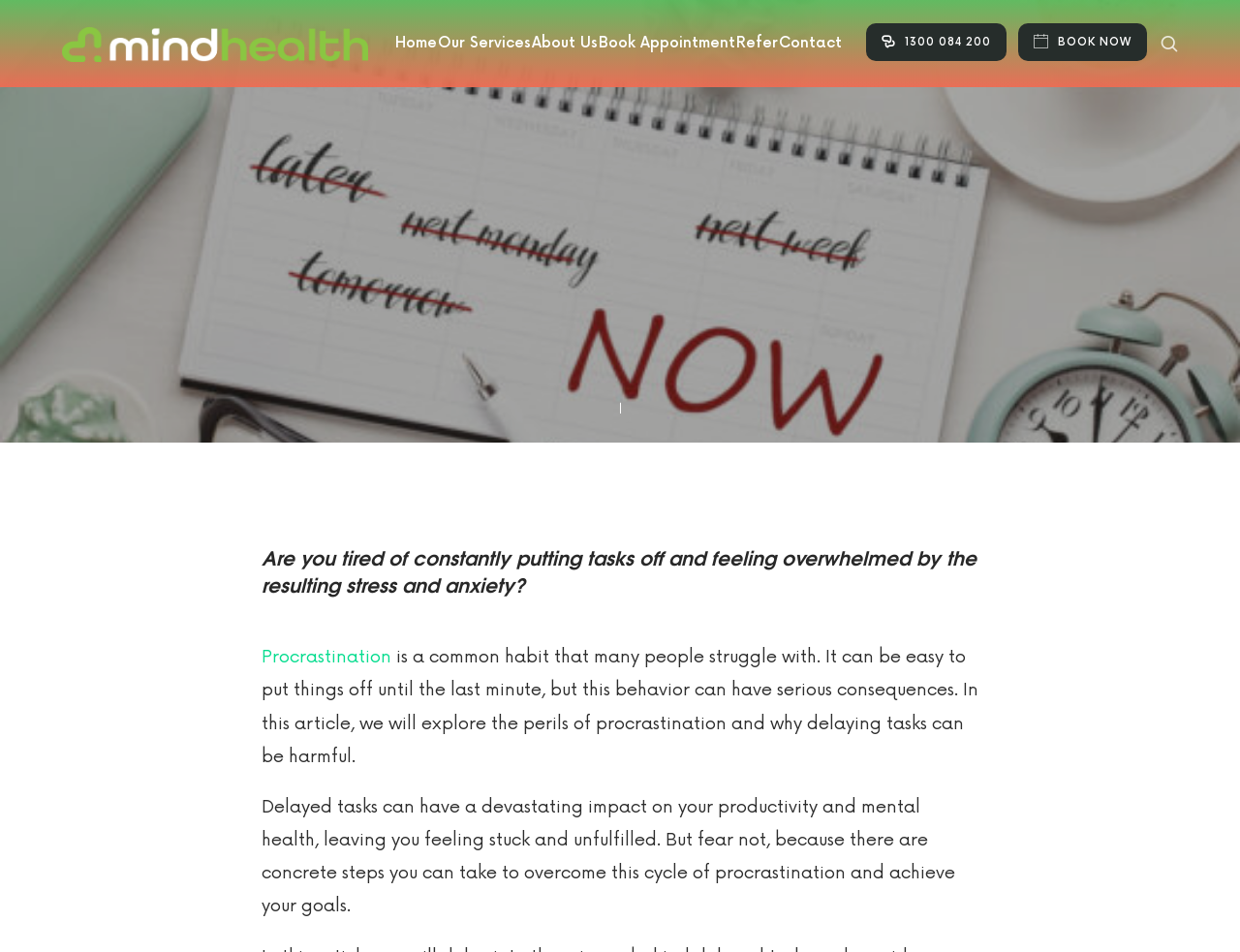Describe the webpage meticulously, covering all significant aspects.

The webpage is about the perils of procrastination and provides 10 tips to stop delaying tasks. At the top left, there is a heading with the title "Mind Health (formerly Life Psychologists)" accompanied by an image and a link. Below this, there is a static text "Think well. Live well." 

On the top right, there are several links, including "Home", "Our Services", "About Us", "Book Appointment", "Refer", and "Contact". Next to these links, there are two more links with icons, one with a phone number and another with a "BOOK NOW" button.

Below these links, there is a header section with a heading "Perils of Procrastination: Why Delaying Tasks Can Be Harmful". Under this heading, there are three links: "Habits", "Mental Health", and a date "September 10, 2022". 

To the right of the date, there is a static text "Share". Below the header section, there is a main content area. The content starts with a heading asking if the reader is tired of constantly putting tasks off and feeling overwhelmed by the resulting stress and anxiety. 

The article then explains that procrastination is a common habit that many people struggle with, and it can have serious consequences. It also mentions that delayed tasks can have a devastating impact on productivity and mental health, but there are concrete steps that can be taken to overcome this cycle of procrastination and achieve goals.